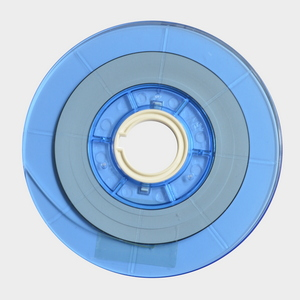What is the purpose of the central spindle?
Provide an in-depth answer to the question, covering all aspects.

The question inquires about the purpose of the central spindle around which the ACF is coiled. According to the caption, the central spindle is designed for easy handling and application in electronic assemblies, making it a crucial component for efficient use of the ACF.